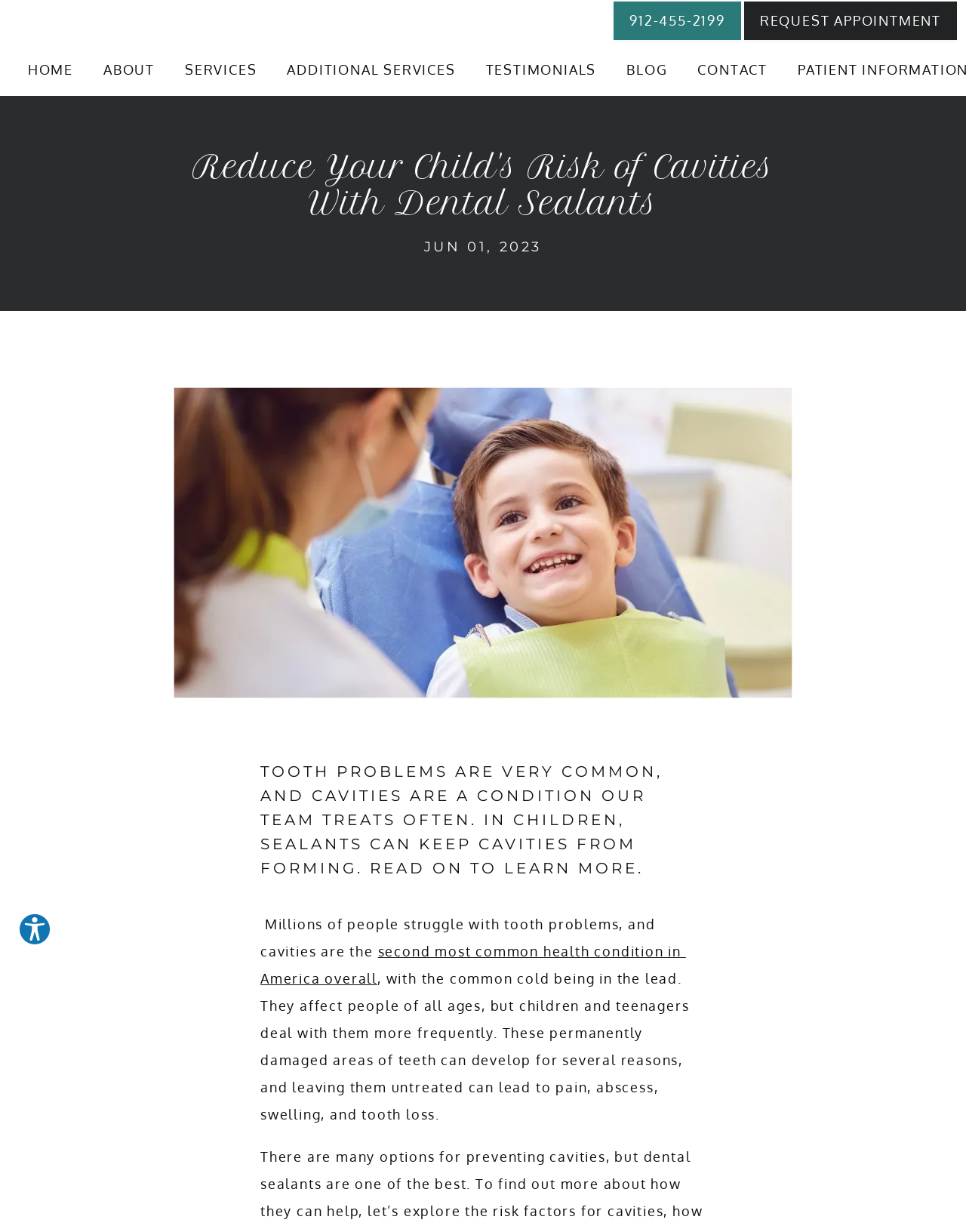Pinpoint the bounding box coordinates of the clickable element needed to complete the instruction: "Click the CONTACT link". The coordinates should be provided as four float numbers between 0 and 1: [left, top, right, bottom].

[0.722, 0.05, 0.795, 0.063]